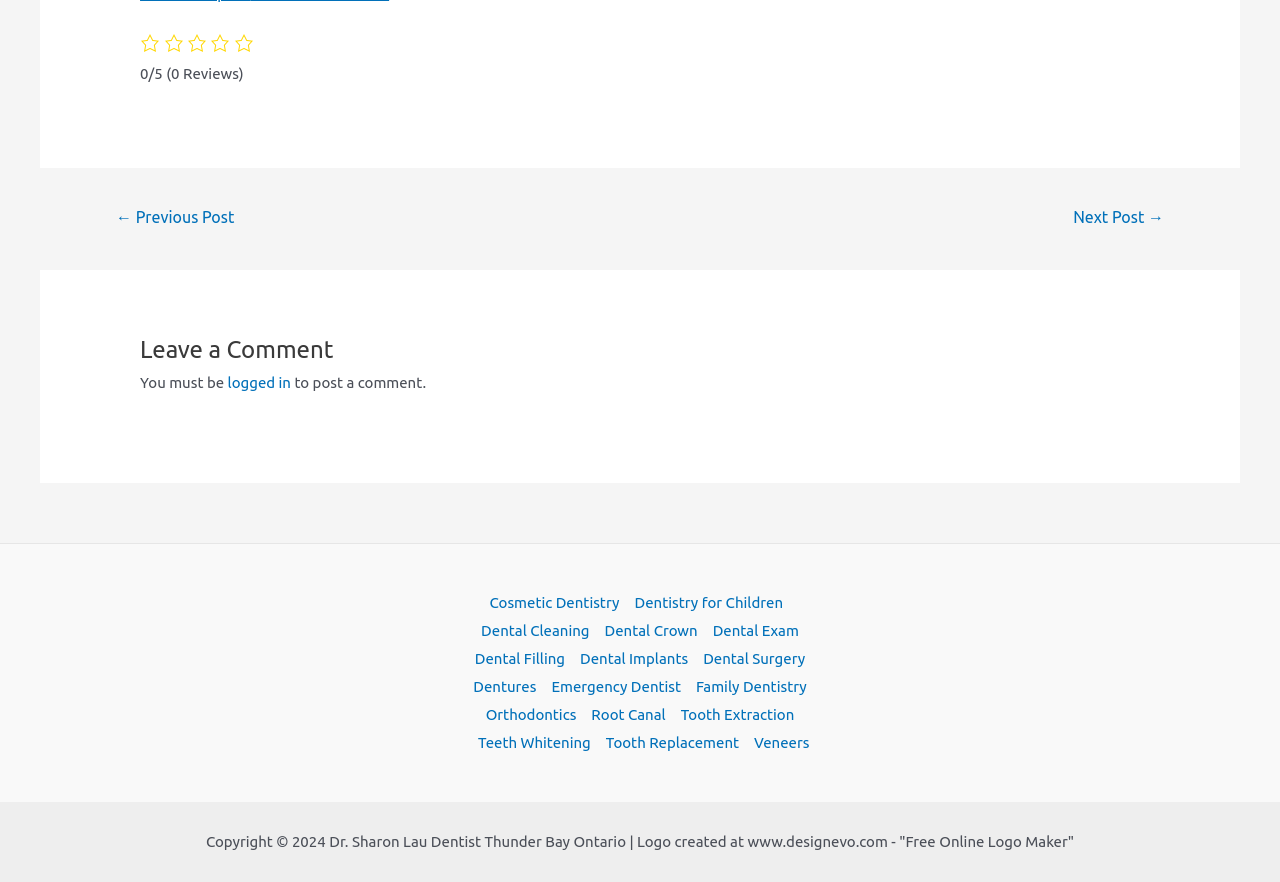Identify the bounding box coordinates for the element you need to click to achieve the following task: "Click on '← Previous Post'". The coordinates must be four float values ranging from 0 to 1, formatted as [left, top, right, bottom].

[0.072, 0.227, 0.202, 0.27]